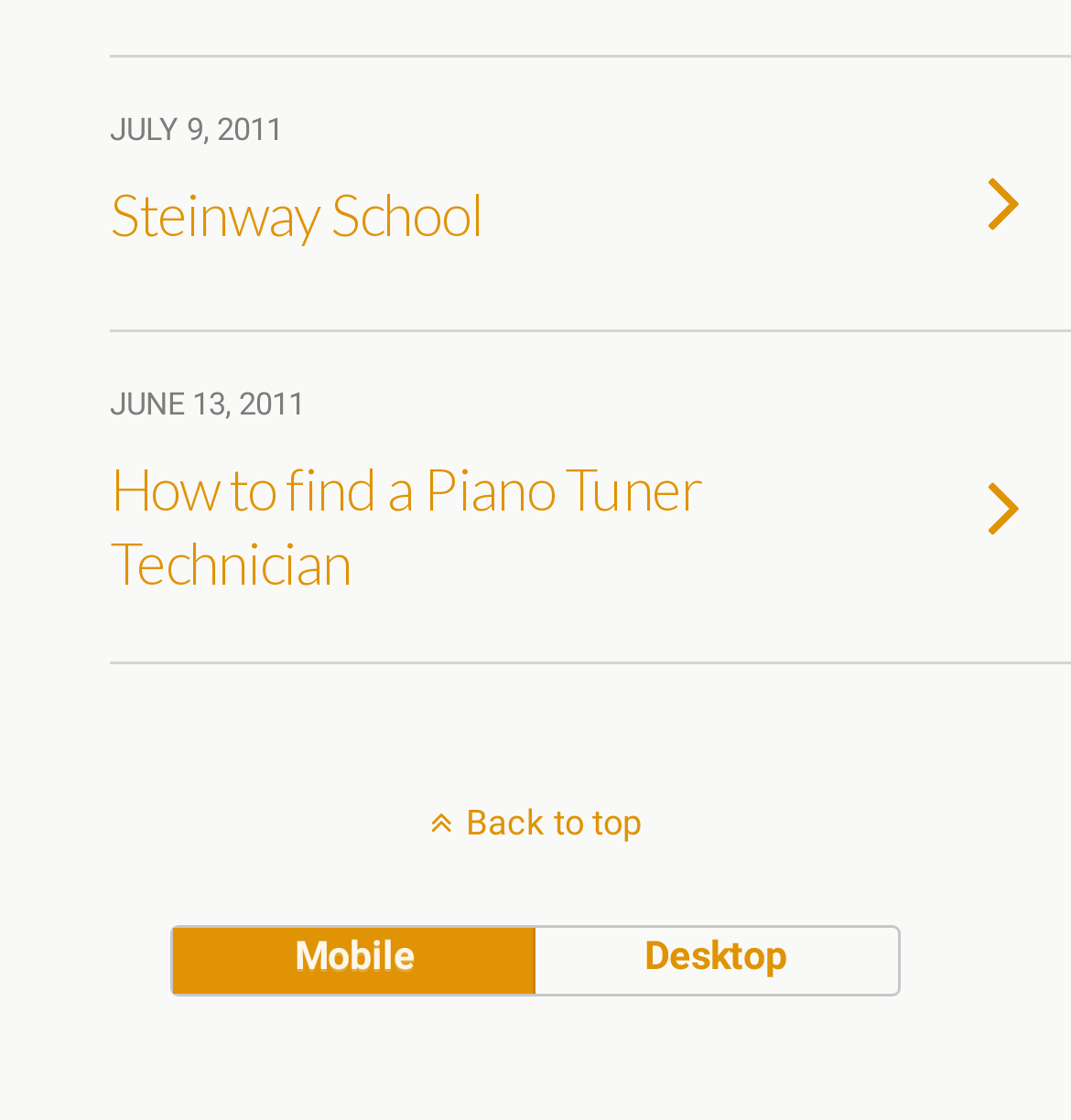Bounding box coordinates are to be given in the format (top-left x, top-left y, bottom-right x, bottom-right y). All values must be floating point numbers between 0 and 1. Provide the bounding box coordinate for the UI element described as: mobile

[0.163, 0.829, 0.5, 0.887]